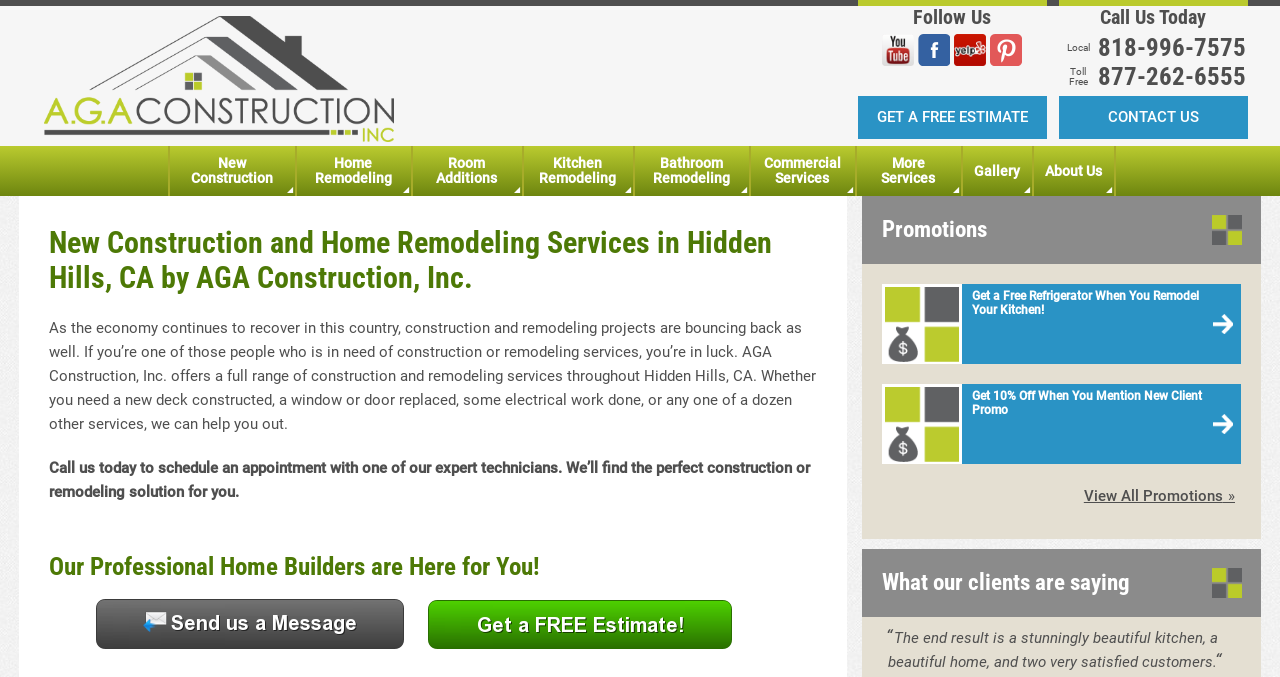Can you find the bounding box coordinates of the area I should click to execute the following instruction: "Learn more about kitchen remodeling services"?

[0.408, 0.216, 0.494, 0.29]